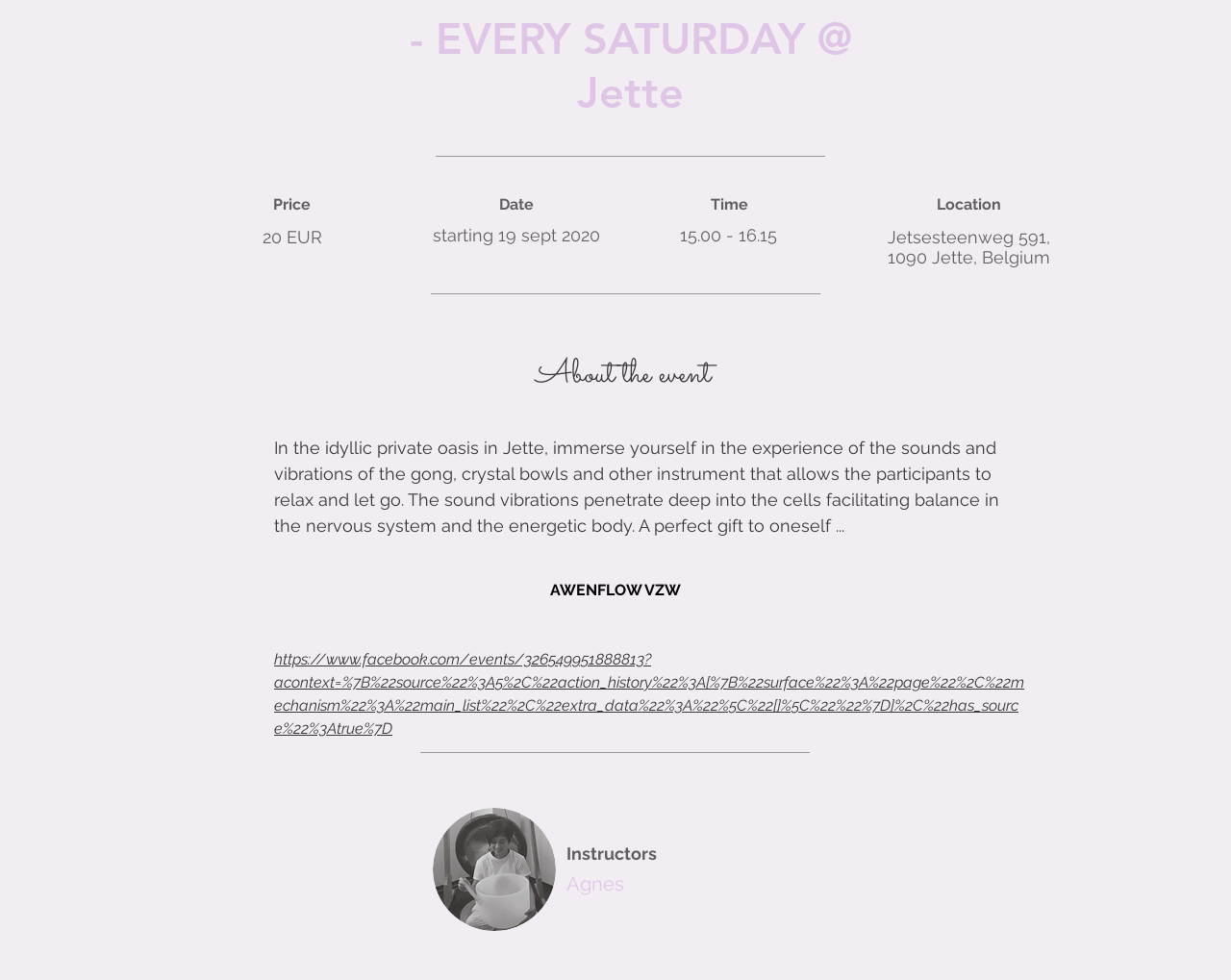Provide the bounding box coordinates of the HTML element this sentence describes: "https://www.facebook.com/events/326549951888813?acontext=%7B%22source%22%3A5%2C%22action_history%22%3A[%7B%22surface%22%3A%22page%22%2C%22mechanism%22%3A%22main_list%22%2C%22extra_data%22%3A%22%5C%22[]%5C%22%22%7D]%2C%22has_source%22%3Atrue%7D". The bounding box coordinates consist of four float numbers between 0 and 1, i.e., [left, top, right, bottom].

[0.223, 0.663, 0.832, 0.753]